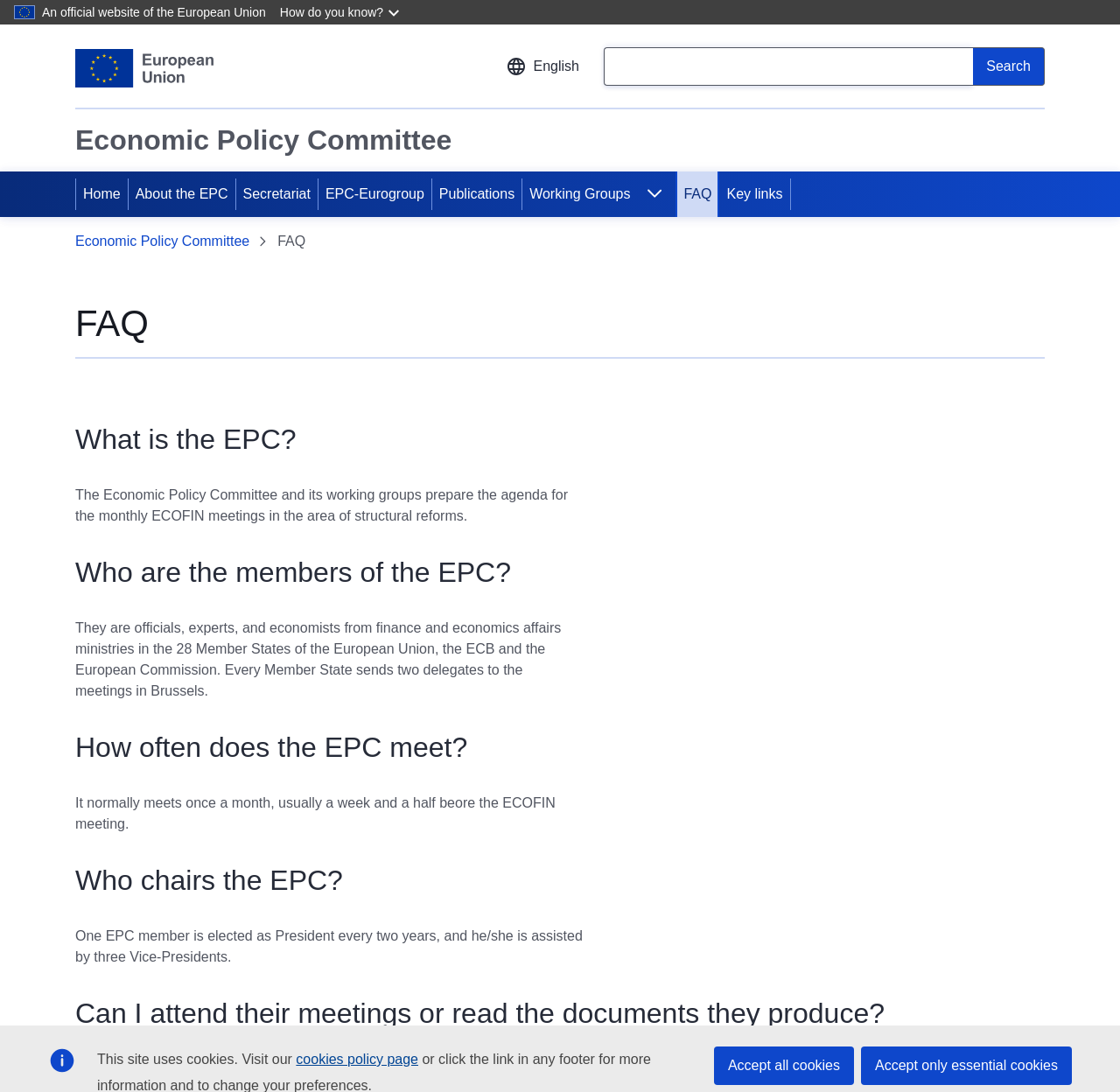Who are the members of the EPC?
Based on the image, answer the question in a detailed manner.

I found the answer by looking at the FAQ section of the webpage, where it says 'They are officials, experts, and economists from finance and economics affairs ministries in the 28 Member States of the European Union, the ECB and the European Commission.' under the heading 'Who are the members of the EPC?'.